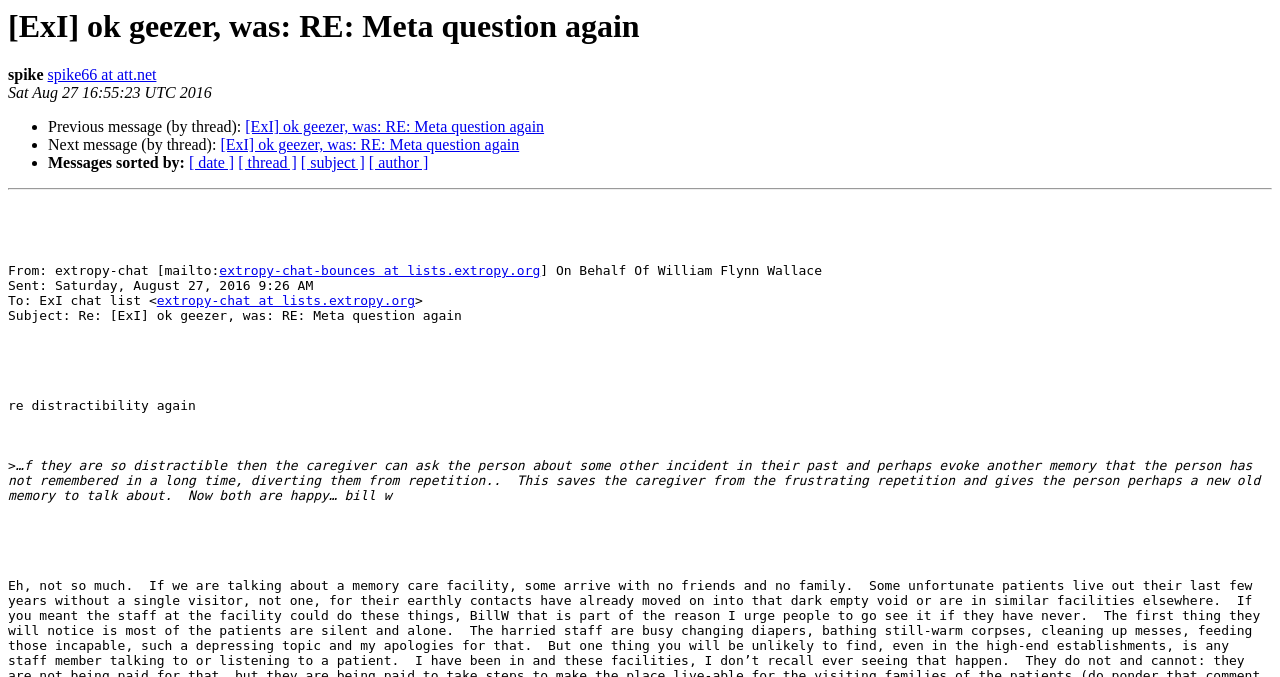Identify the main heading from the webpage and provide its text content.

[ExI] ok geezer, was: RE: Meta question again